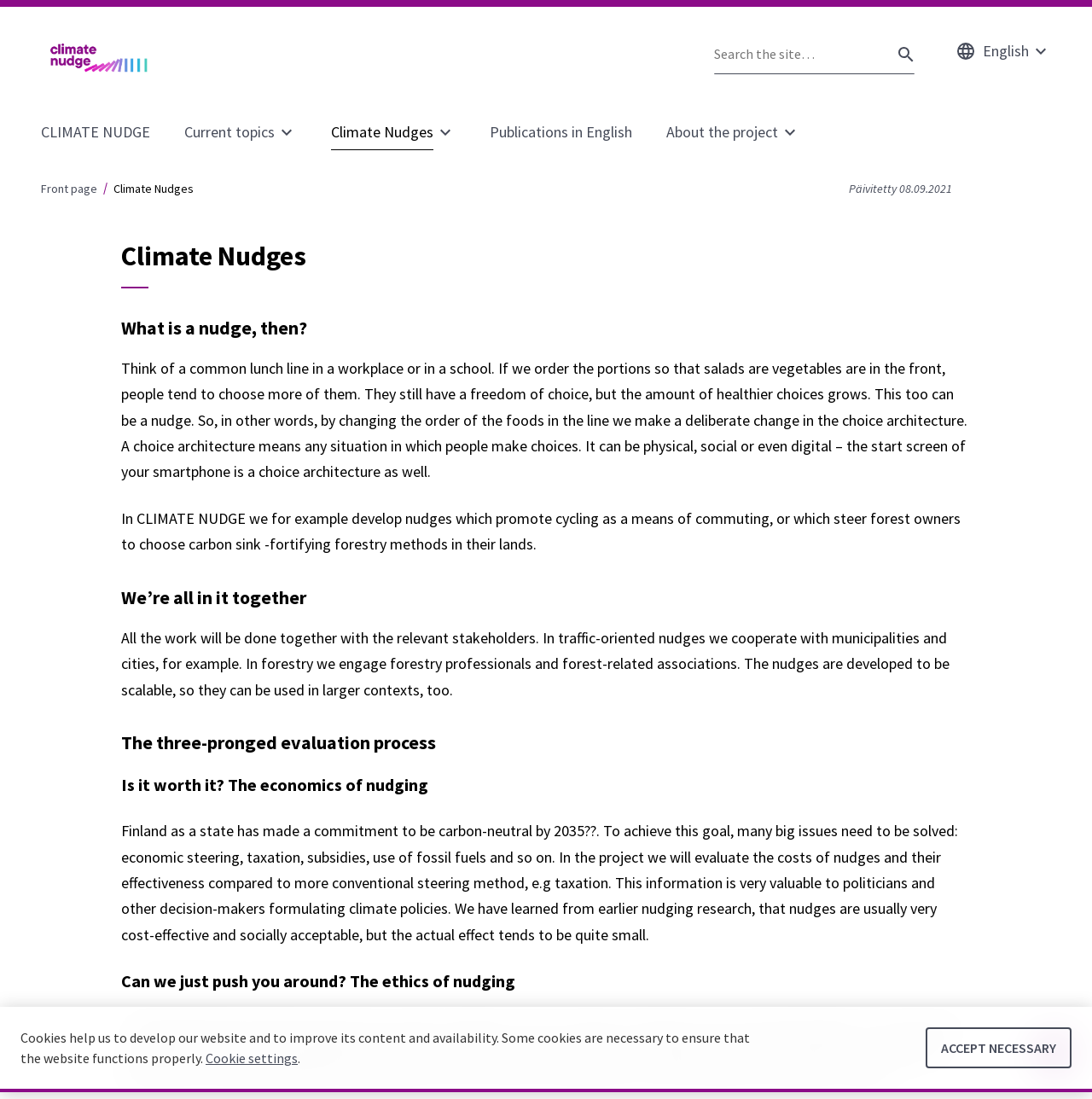Locate the bounding box coordinates of the clickable area to execute the instruction: "Search the site". Provide the coordinates as four float numbers between 0 and 1, represented as [left, top, right, bottom].

[0.654, 0.031, 0.838, 0.068]